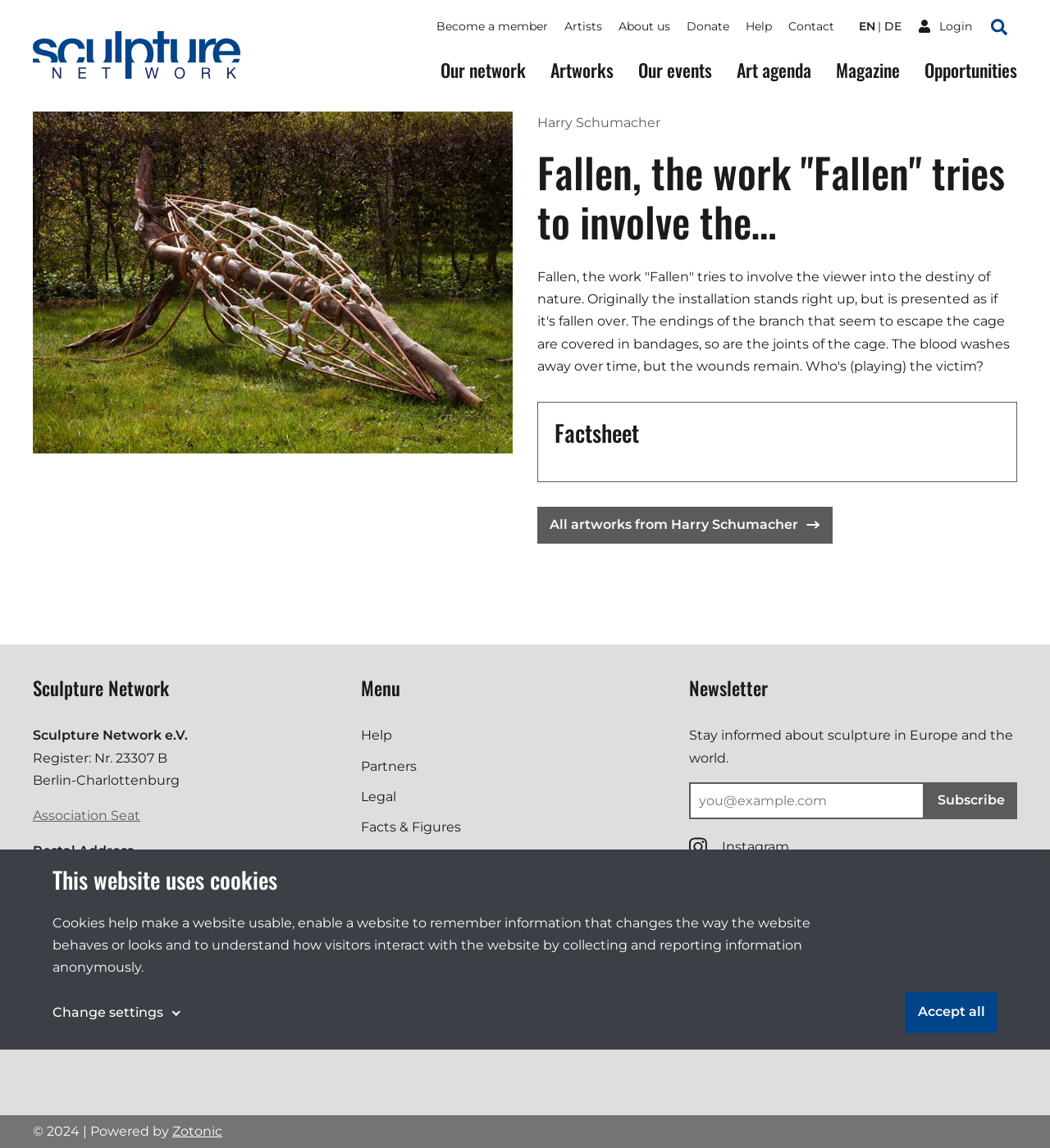How many social media links are there?
Provide a thorough and detailed answer to the question.

I counted the number of social media links at the bottom of the webpage and found three links to Instagram, Facebook, and Linkedin.